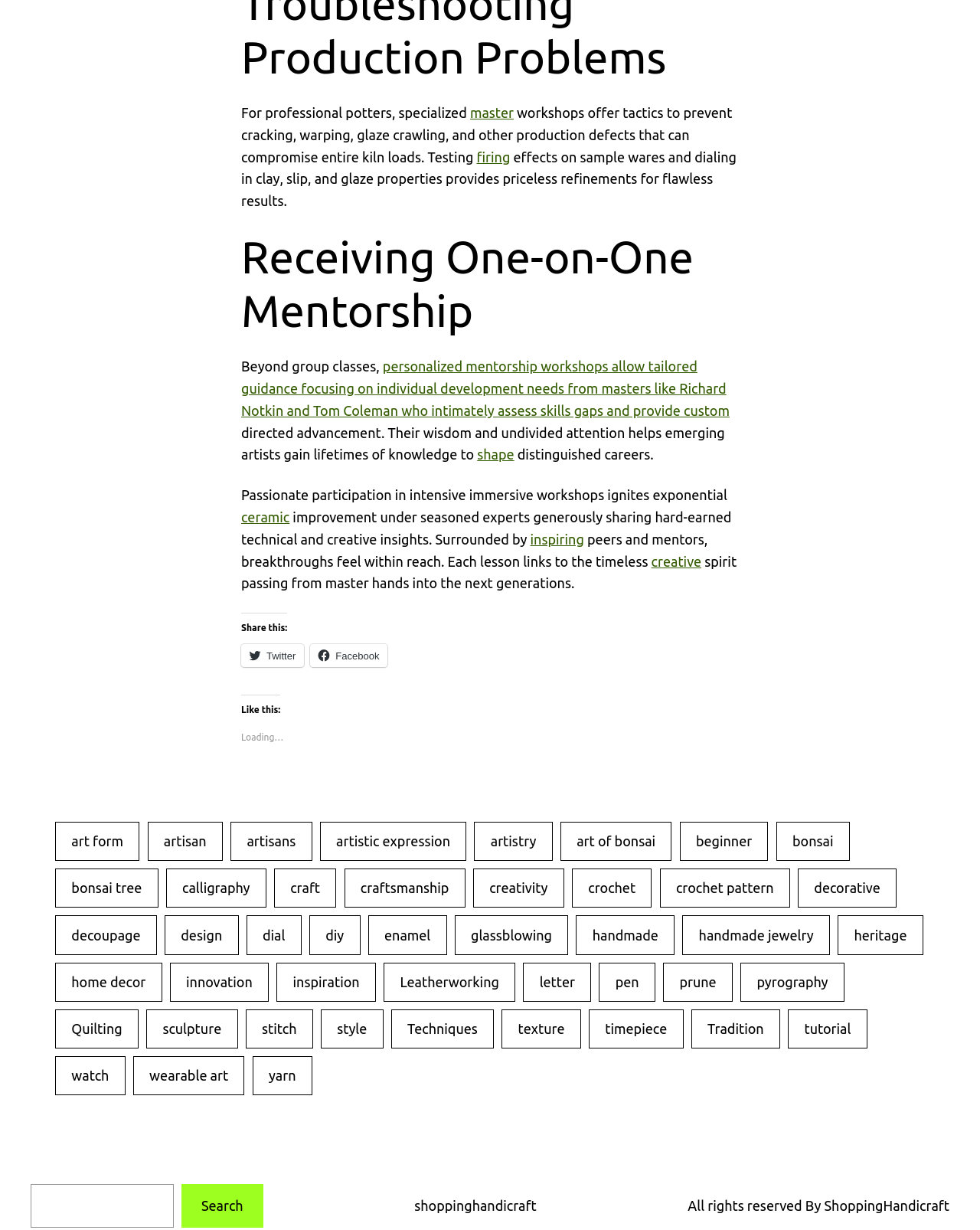Determine the bounding box coordinates of the clickable region to carry out the instruction: "Click on the 'master' link".

[0.48, 0.085, 0.524, 0.098]